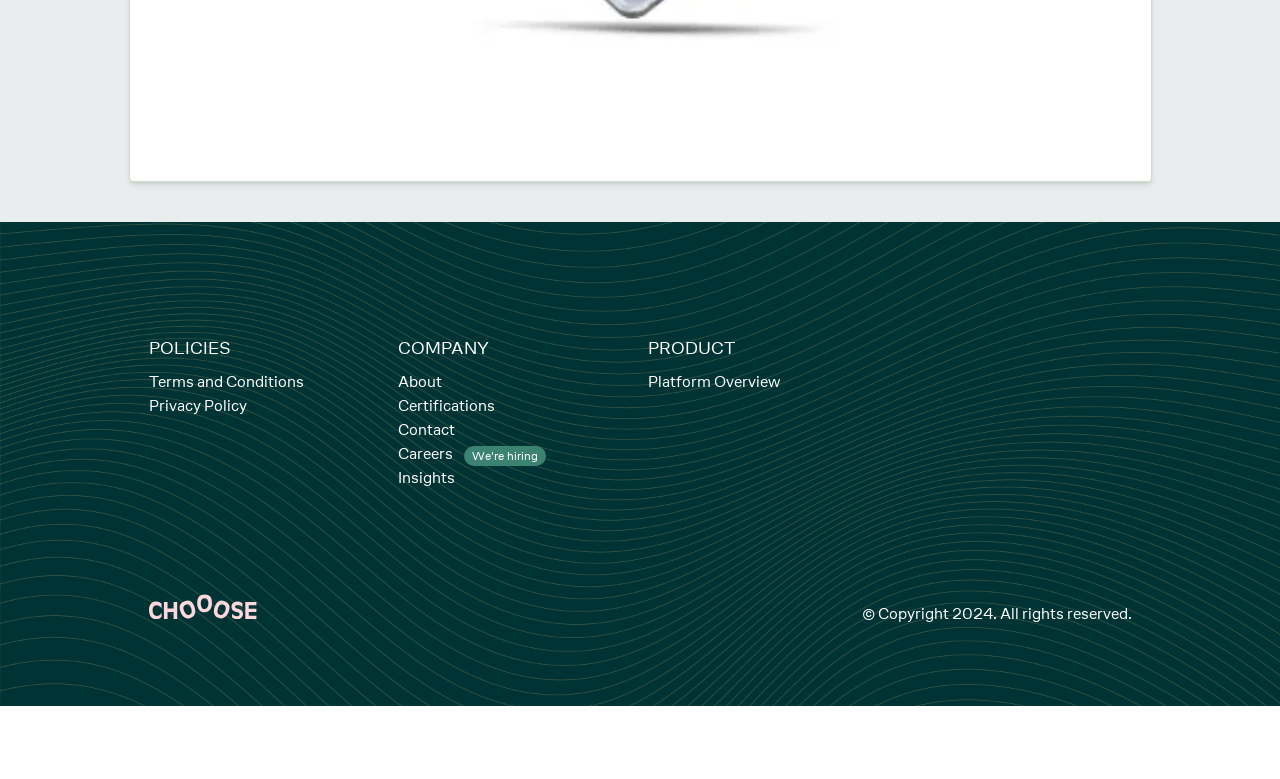Please respond to the question with a concise word or phrase:
What is the copyright year?

2024